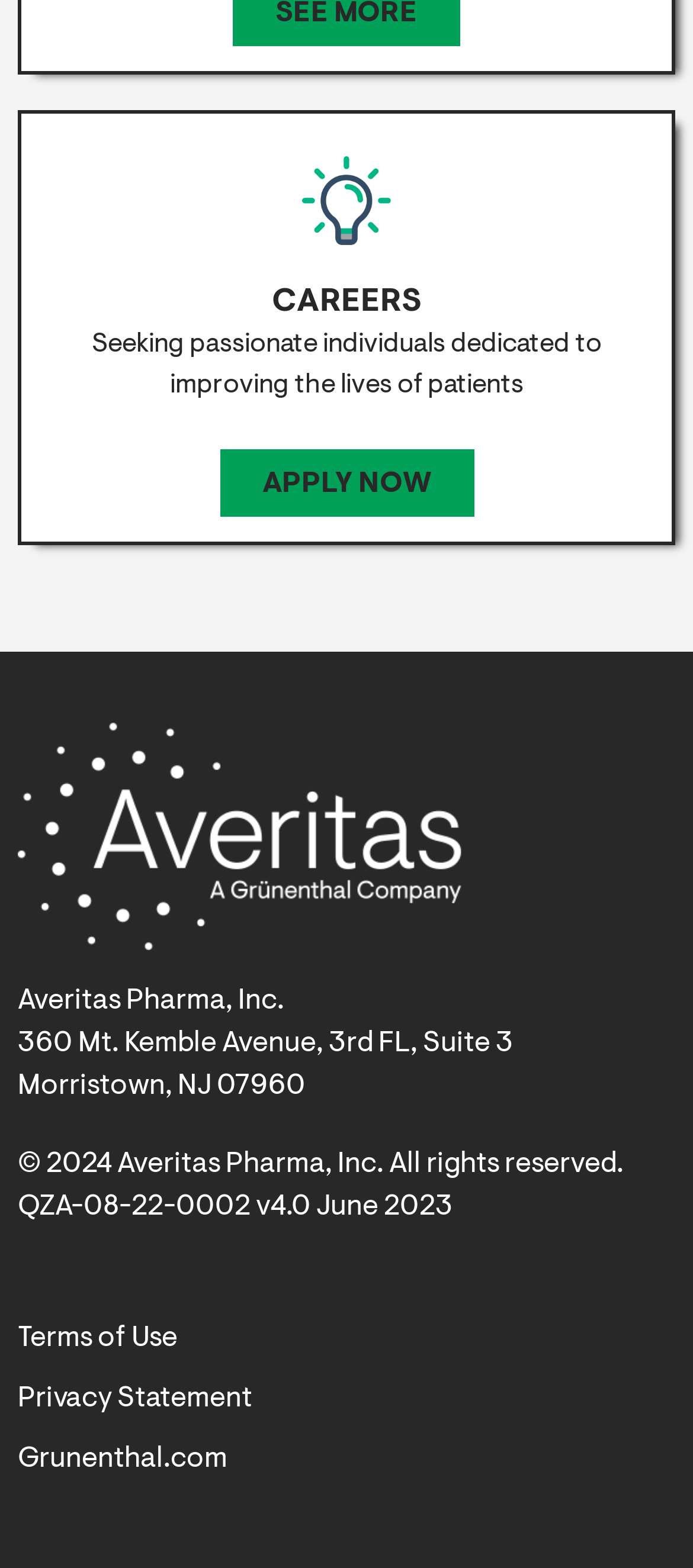What is the company name?
Carefully analyze the image and provide a detailed answer to the question.

The company name can be found in the footer section of the webpage, where it is written as 'Averitas Pharma, Inc.' along with the address and copyright information.